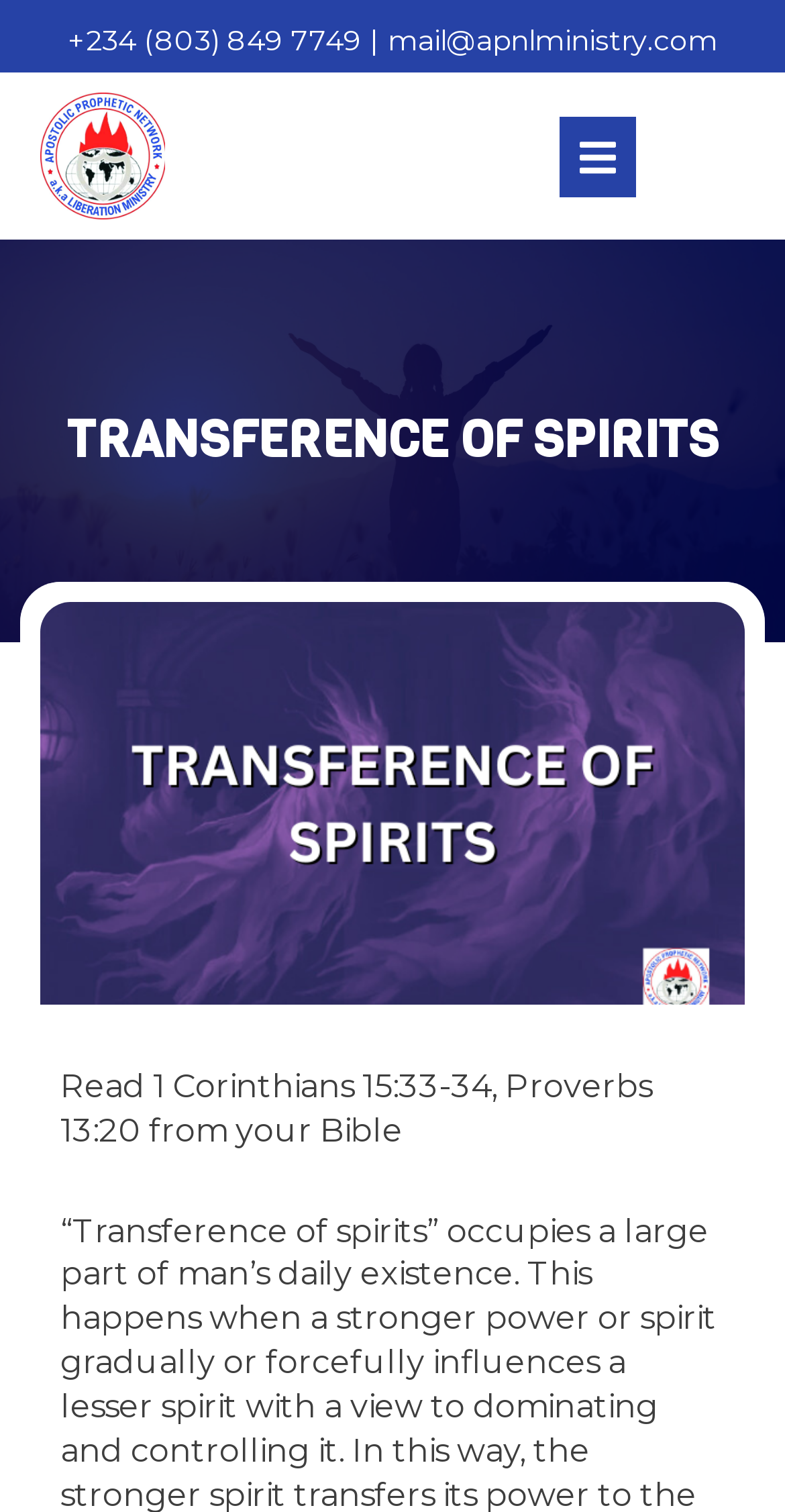Based on the image, please respond to the question with as much detail as possible:
What is the email address on the webpage?

I found the email address by looking at the link element with the bounding box coordinates [0.494, 0.015, 0.914, 0.039] which contains the text 'mail@apnlministry.com'.